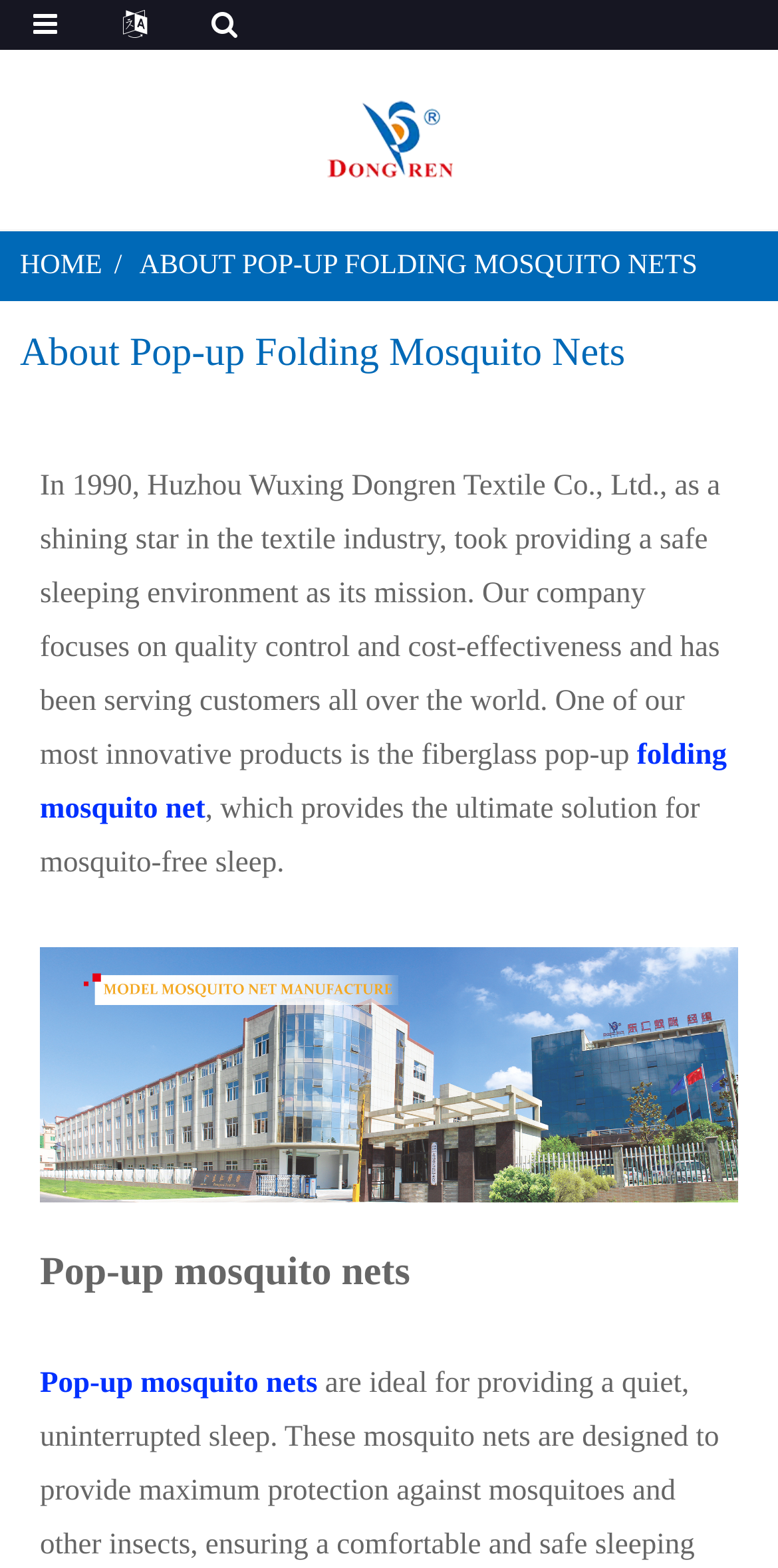Answer with a single word or phrase: 
What is the product mentioned in the webpage?

pop-up mosquito net